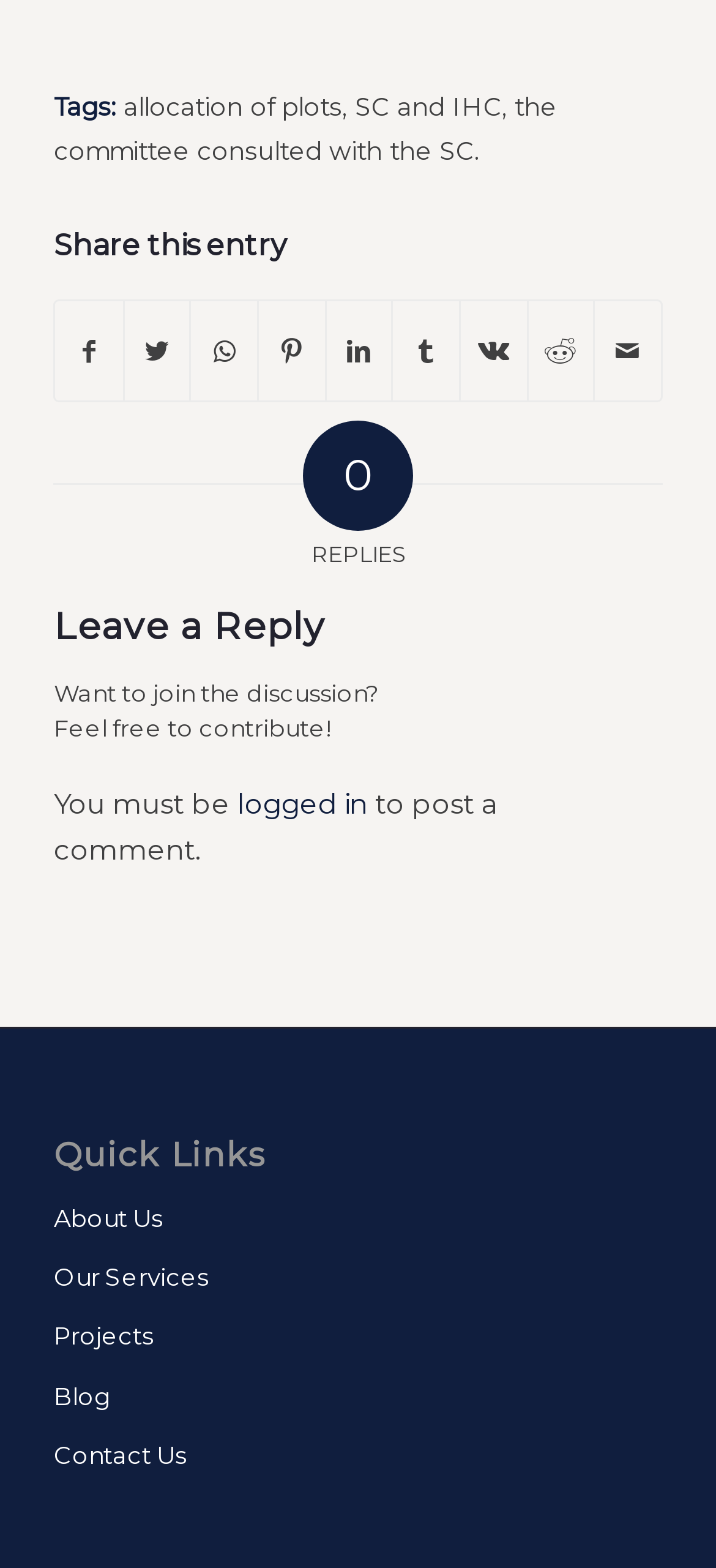Please find the bounding box coordinates (top-left x, top-left y, bottom-right x, bottom-right y) in the screenshot for the UI element described as follows: logged in

[0.331, 0.502, 0.513, 0.524]